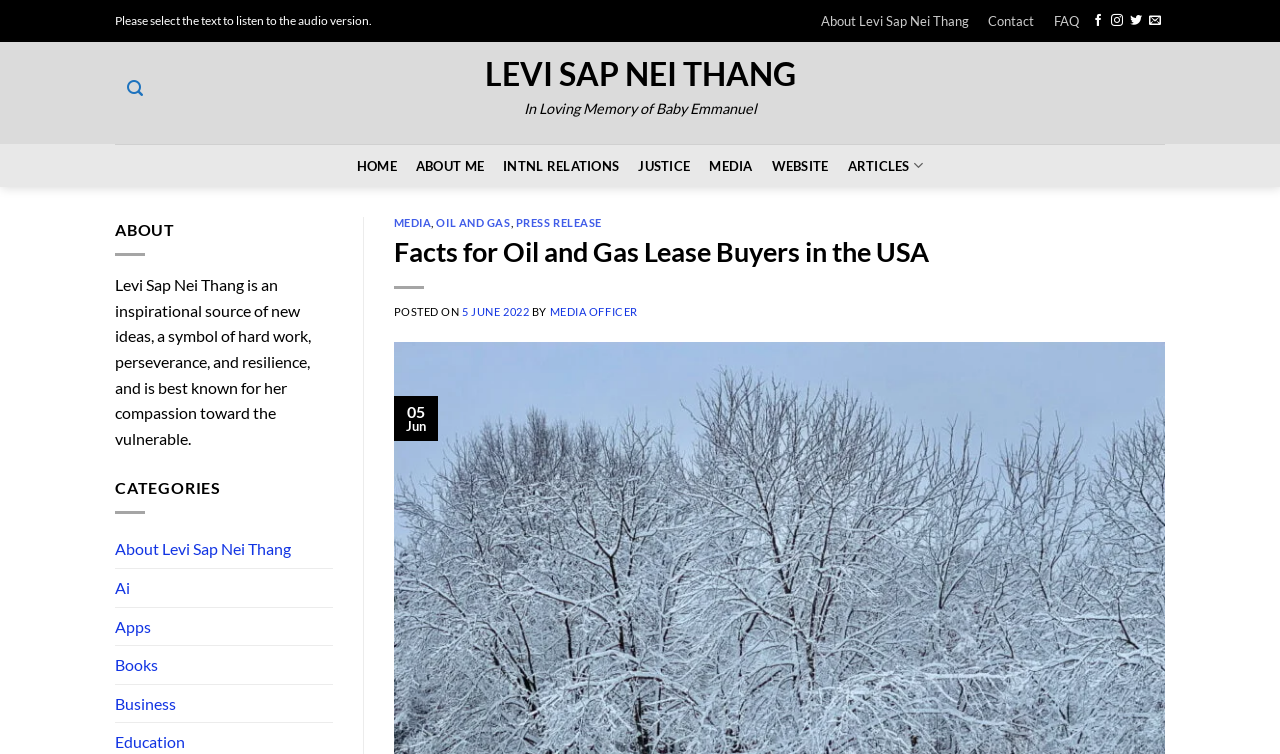Examine the image and give a thorough answer to the following question:
What is the name of the social media platform mentioned on the webpage?

I found a link on the webpage with the text 'Follow on Facebook', which suggests that Facebook is one of the social media platforms mentioned on the webpage.